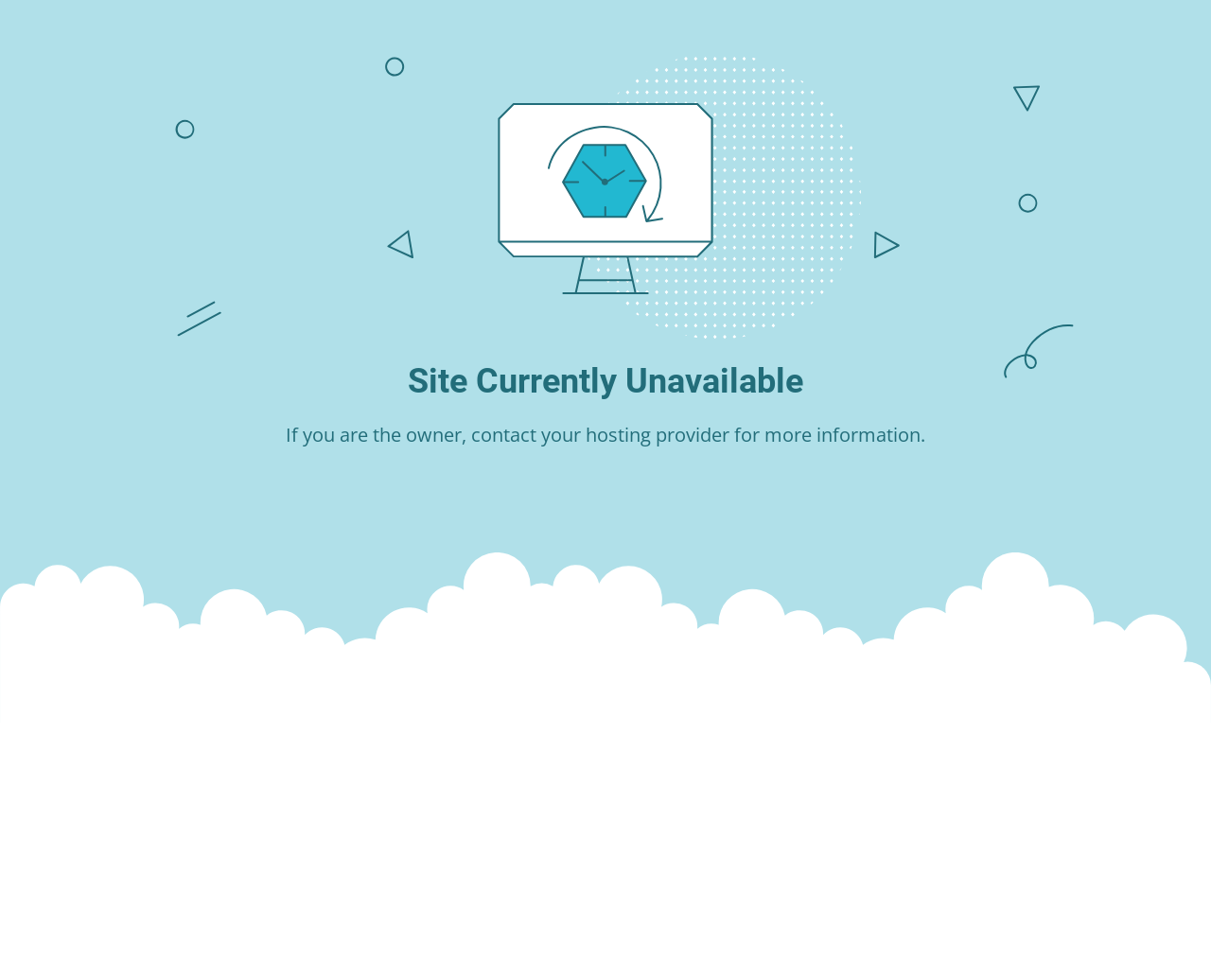Please extract the primary headline from the webpage.

Site Currently Unavailable